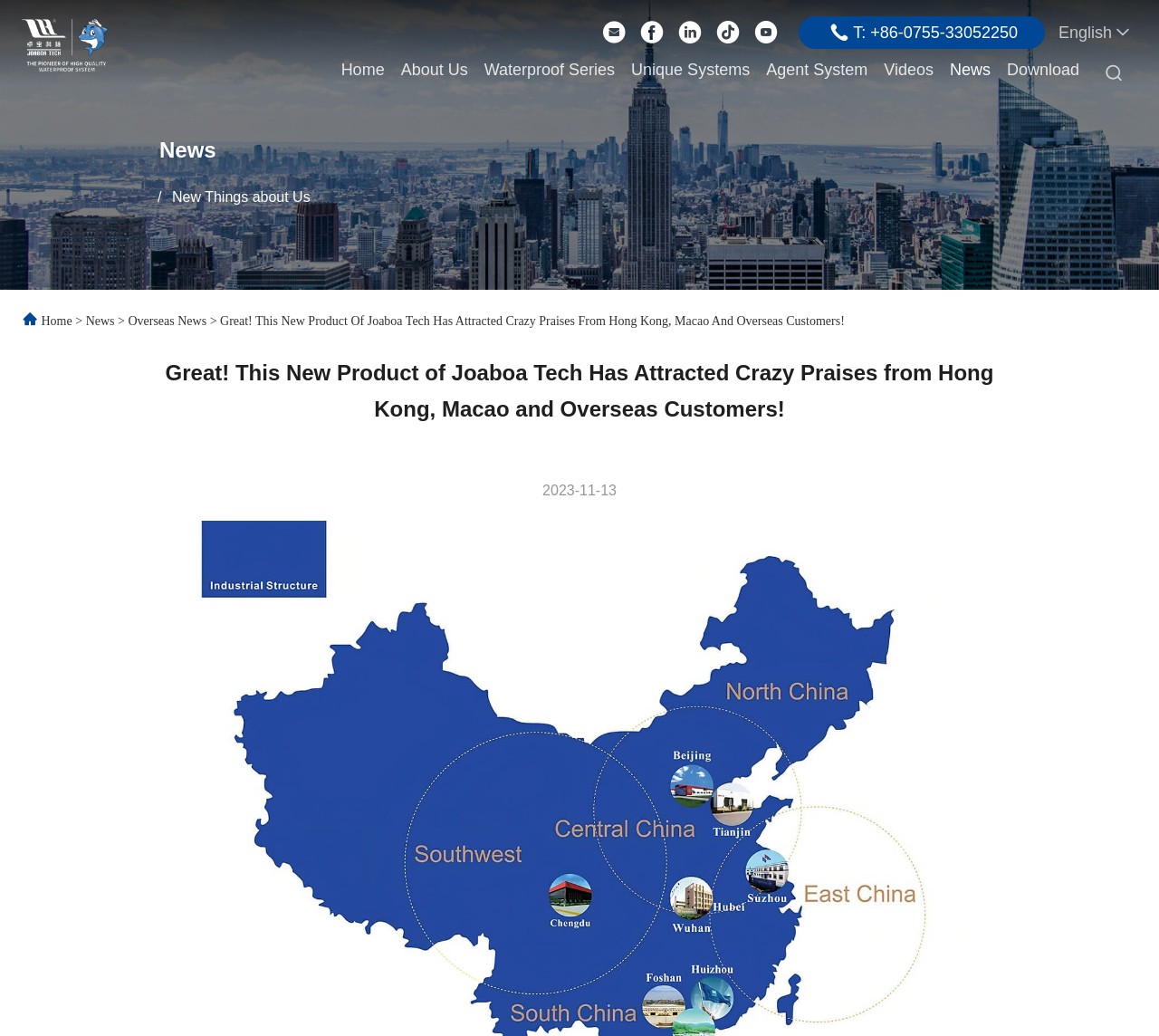Determine and generate the text content of the webpage's headline.

Great! This New Product Of Joaboa Tech Has Attracted Crazy Praises From Hong Kong, Macao And Overseas Customers!